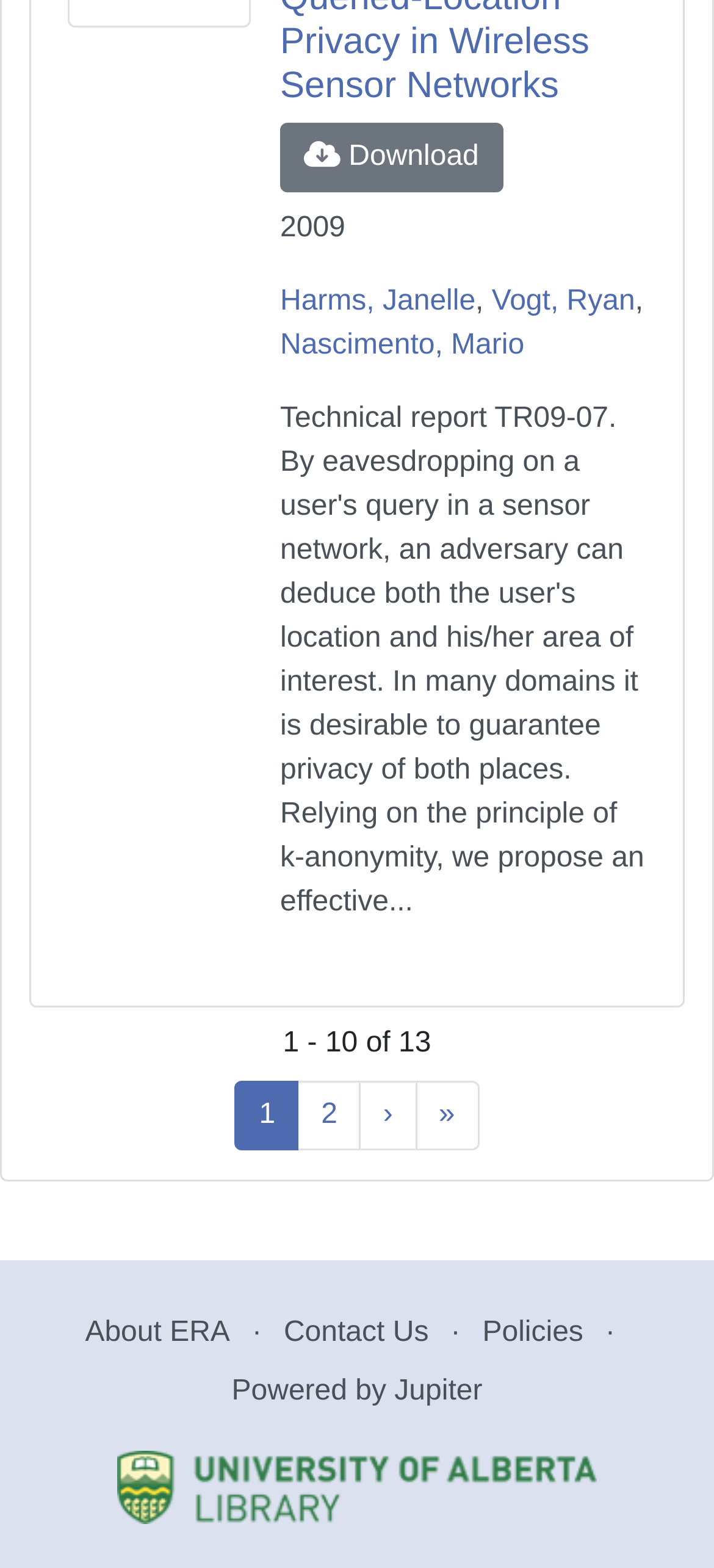Identify the bounding box coordinates of the region I need to click to complete this instruction: "View privacy statement".

None